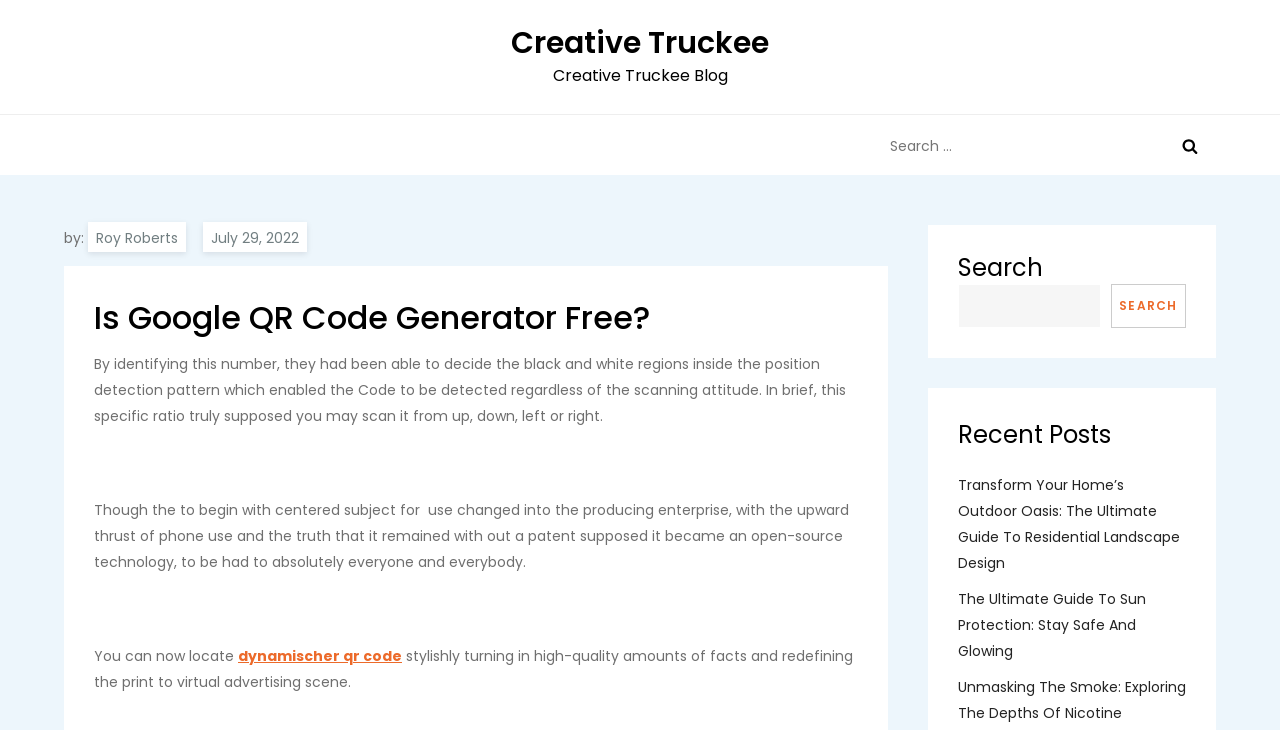What is the date of this article?
Based on the image, answer the question in a detailed manner.

I found the date by looking at the element with the text 'July 29, 2022', which is a link and has a time element inside it.